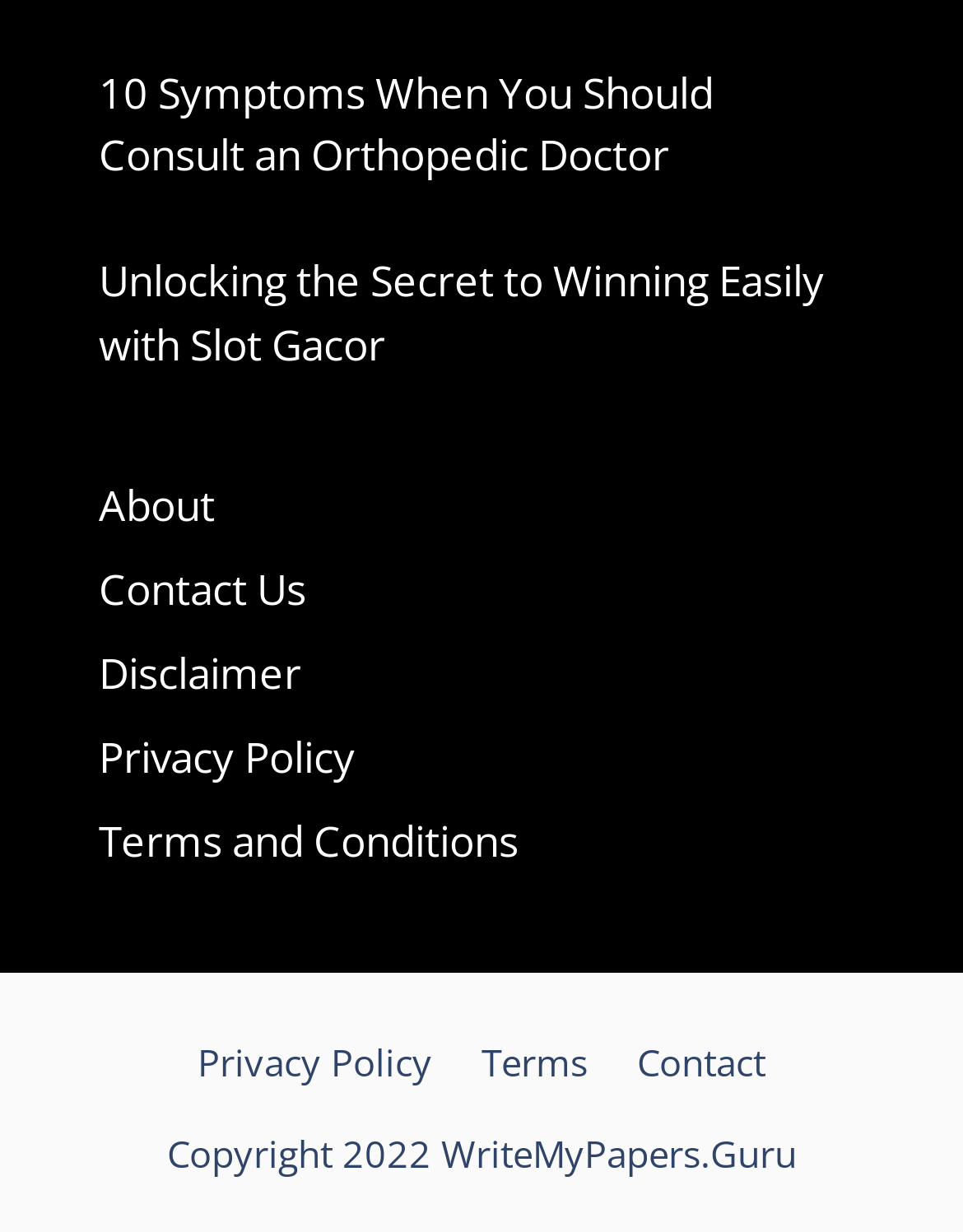Locate the bounding box coordinates of the element I should click to achieve the following instruction: "Read about orthopedic doctor consultation".

[0.103, 0.052, 0.741, 0.149]